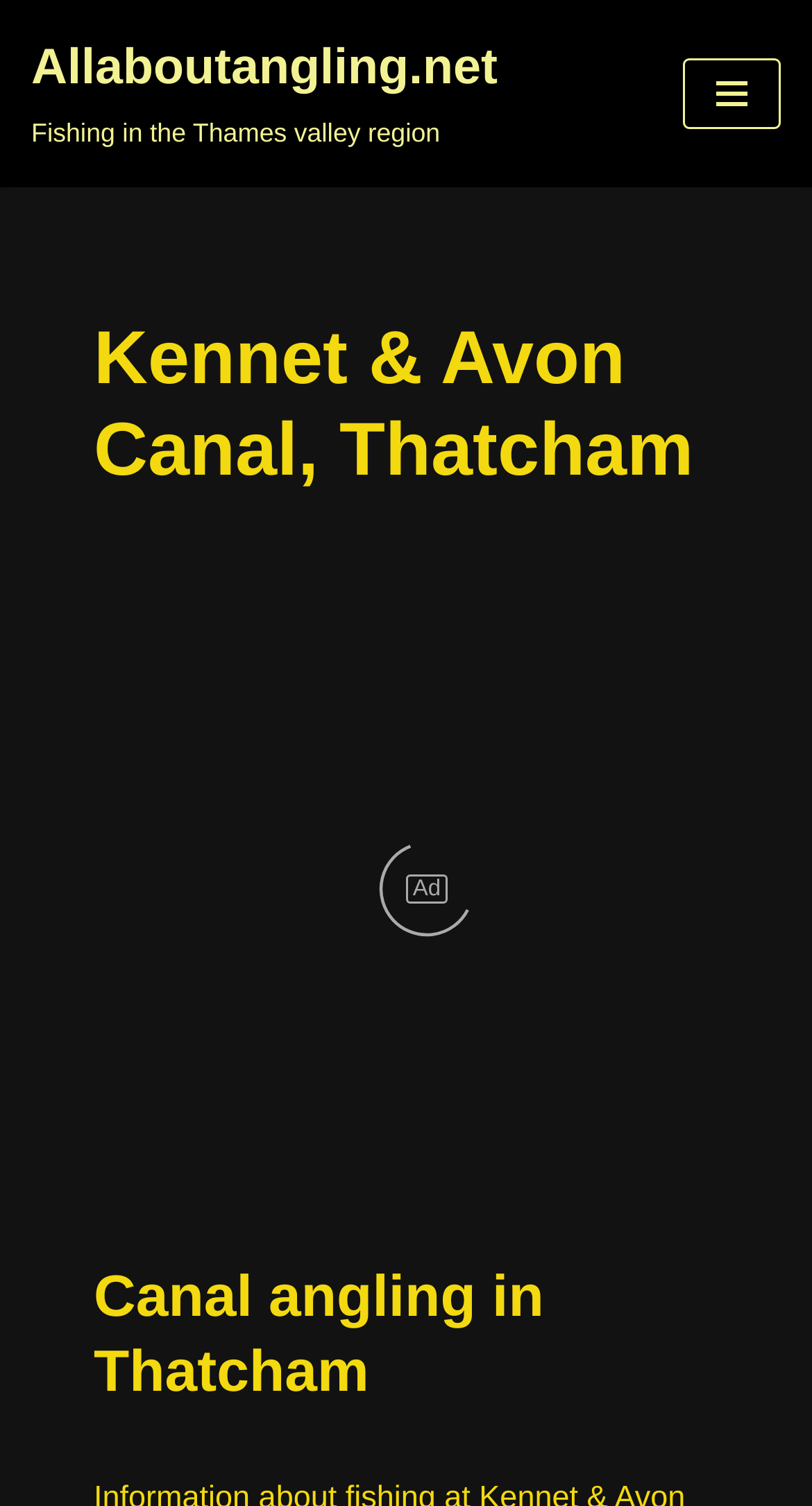Bounding box coordinates must be specified in the format (top-left x, top-left y, bottom-right x, bottom-right y). All values should be floating point numbers between 0 and 1. What are the bounding box coordinates of the UI element described as: Skip to content

[0.0, 0.044, 0.077, 0.072]